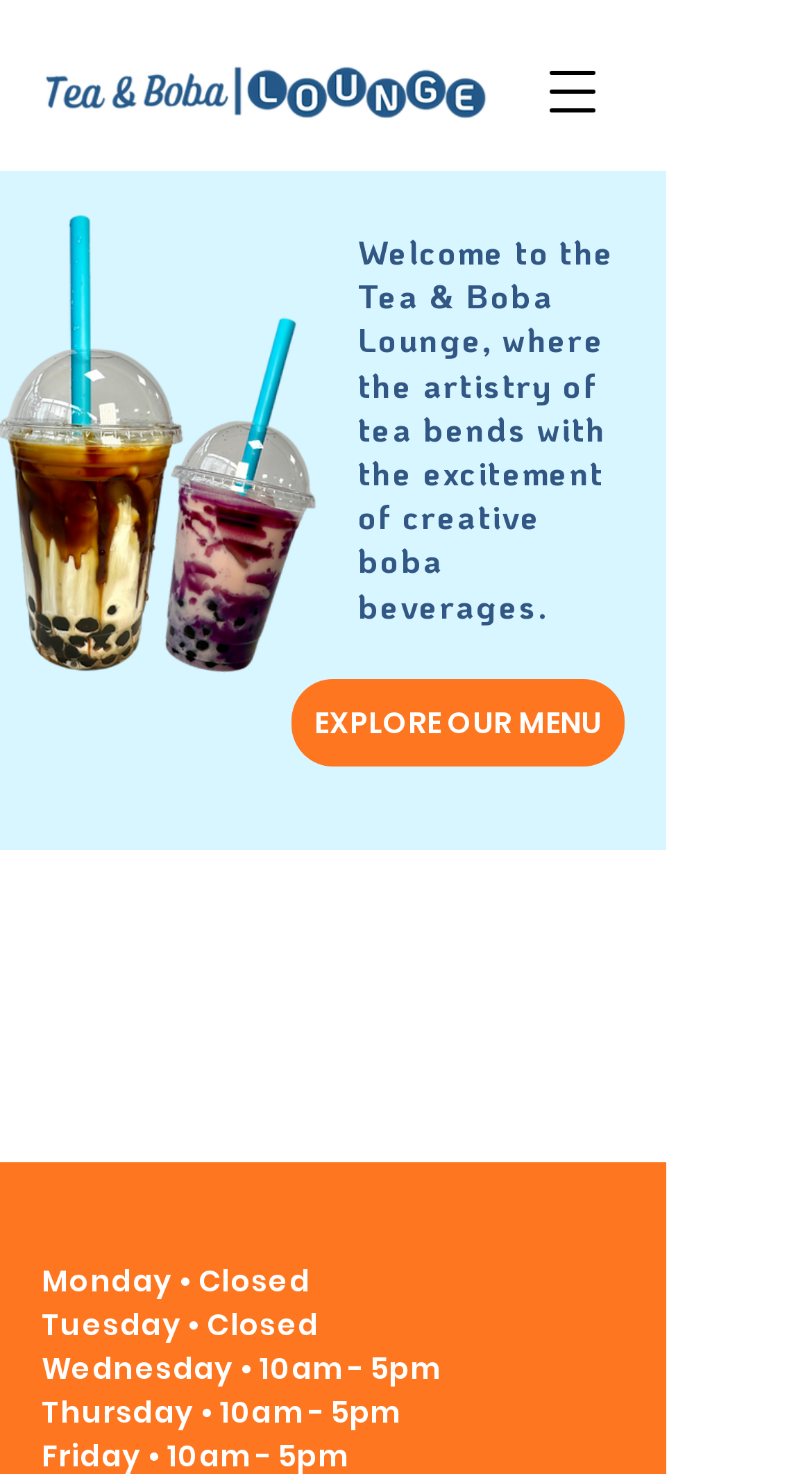Look at the image and give a detailed response to the following question: Is there a navigation menu on the webpage?

The button 'Open navigation menu' indicates that there is a navigation menu on the webpage, which can be opened by clicking the button.